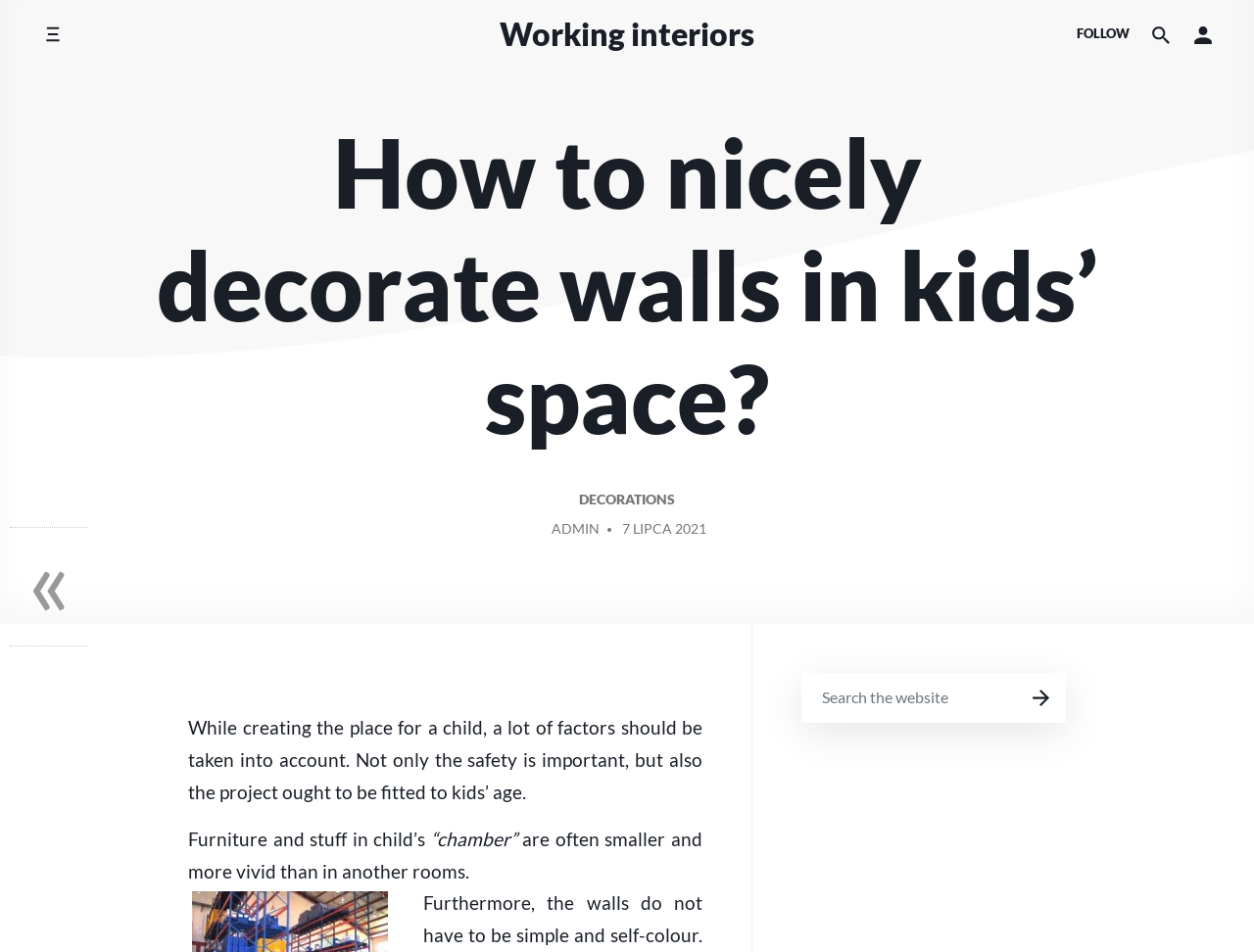Identify the coordinates of the bounding box for the element described below: "aria-label="Search the website"". Return the coordinates as four float numbers between 0 and 1: [left, top, right, bottom].

[0.91, 0.008, 0.943, 0.064]